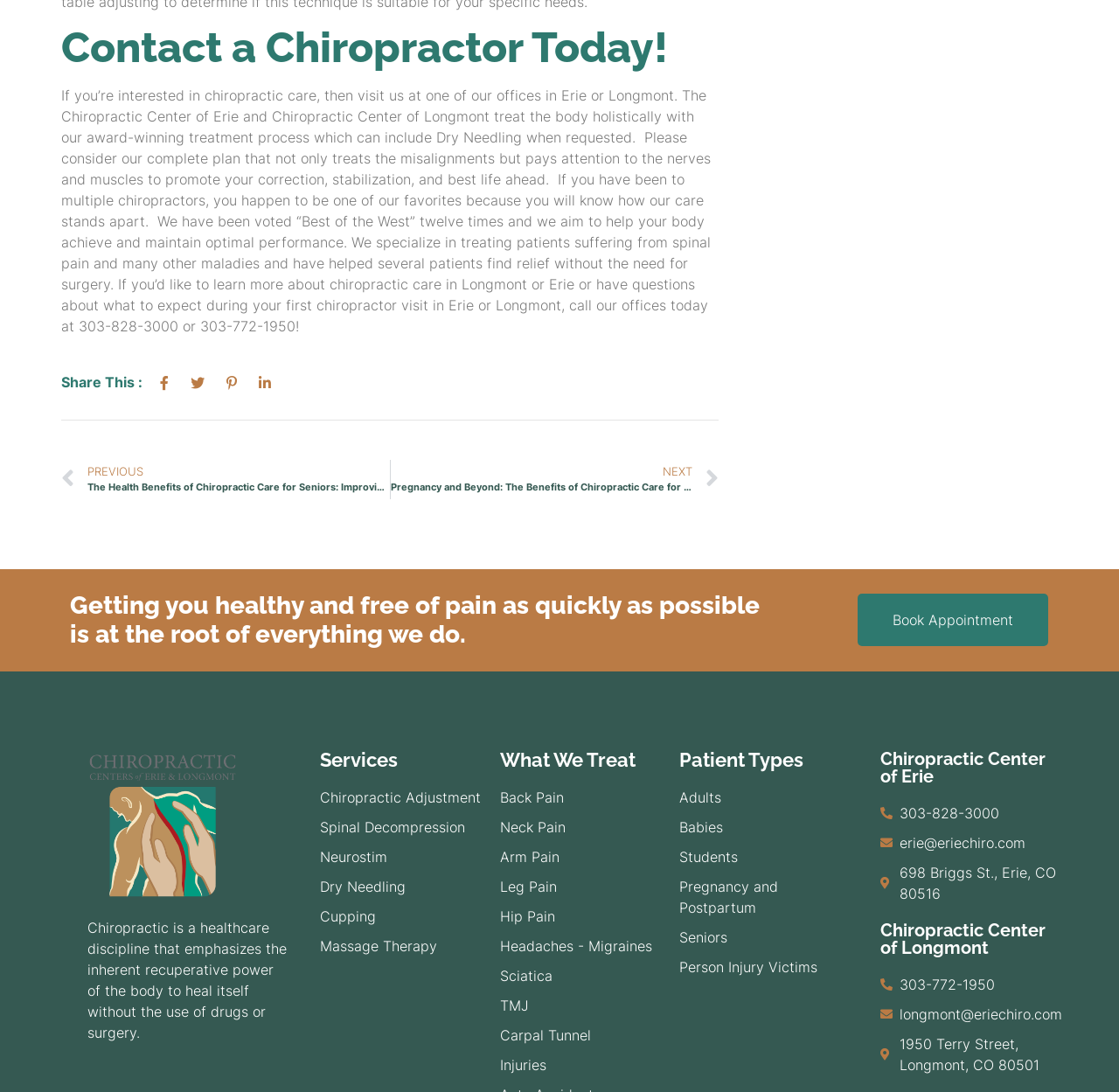Please identify the bounding box coordinates of the element's region that needs to be clicked to fulfill the following instruction: "Explore services offered by the Chiropractic Center". The bounding box coordinates should consist of four float numbers between 0 and 1, i.e., [left, top, right, bottom].

[0.286, 0.687, 0.447, 0.704]